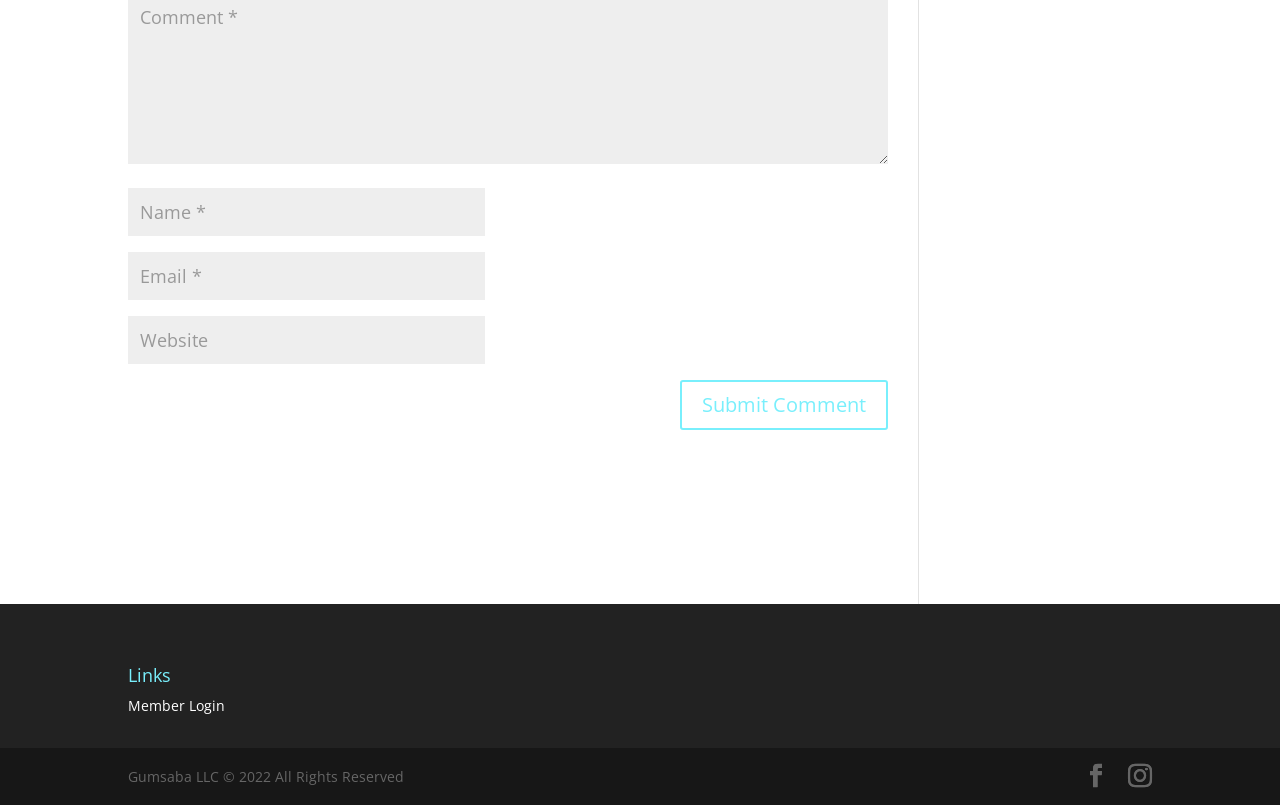Please find the bounding box coordinates (top-left x, top-left y, bottom-right x, bottom-right y) in the screenshot for the UI element described as follows: Shinki pfp

None